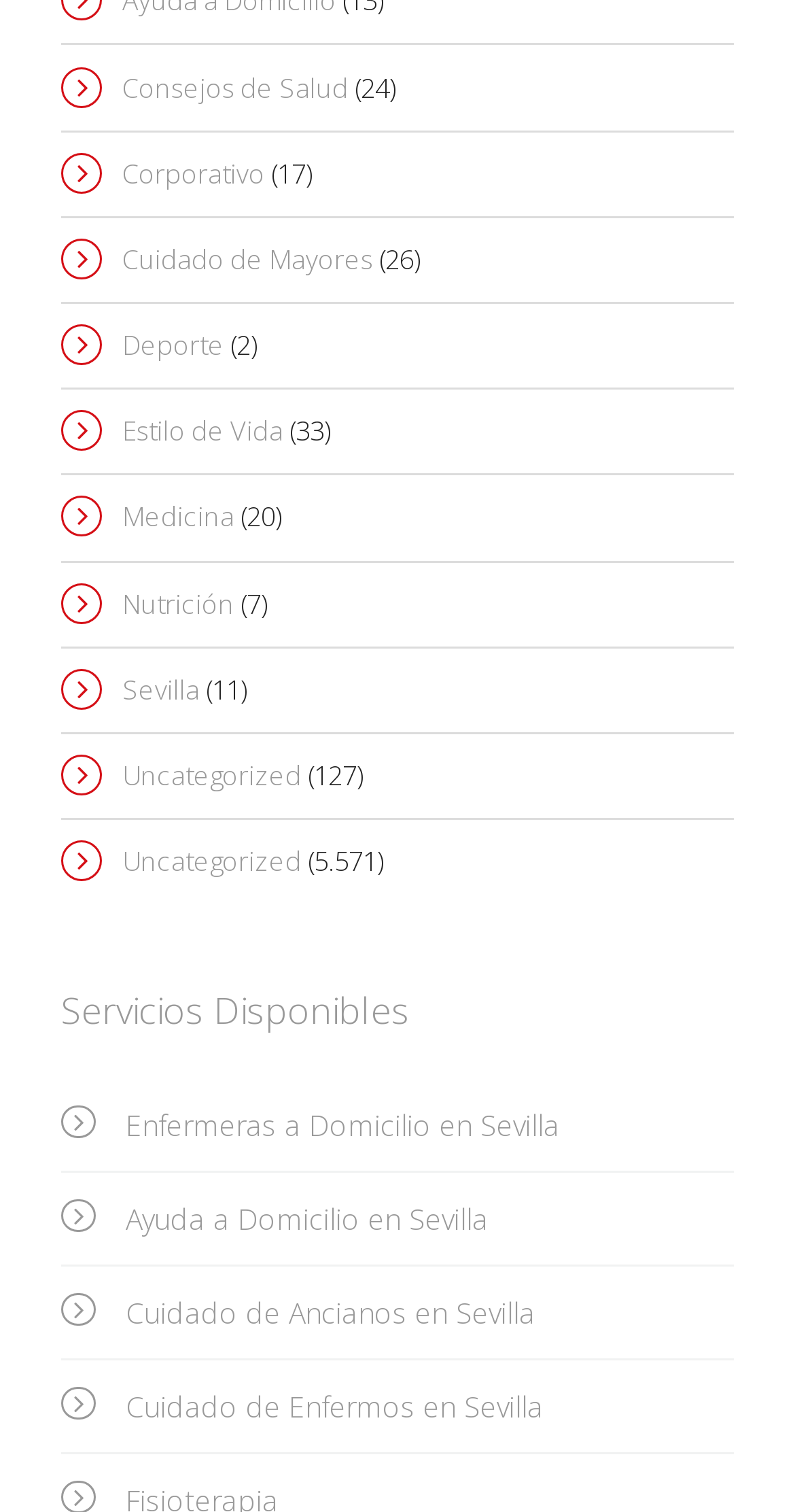What is the first category of health services?
Could you answer the question with a detailed and thorough explanation?

The first category of health services is 'Consejos de Salud' which is a link on the webpage, indicated by the '' icon, and is located at the top-left corner of the webpage.